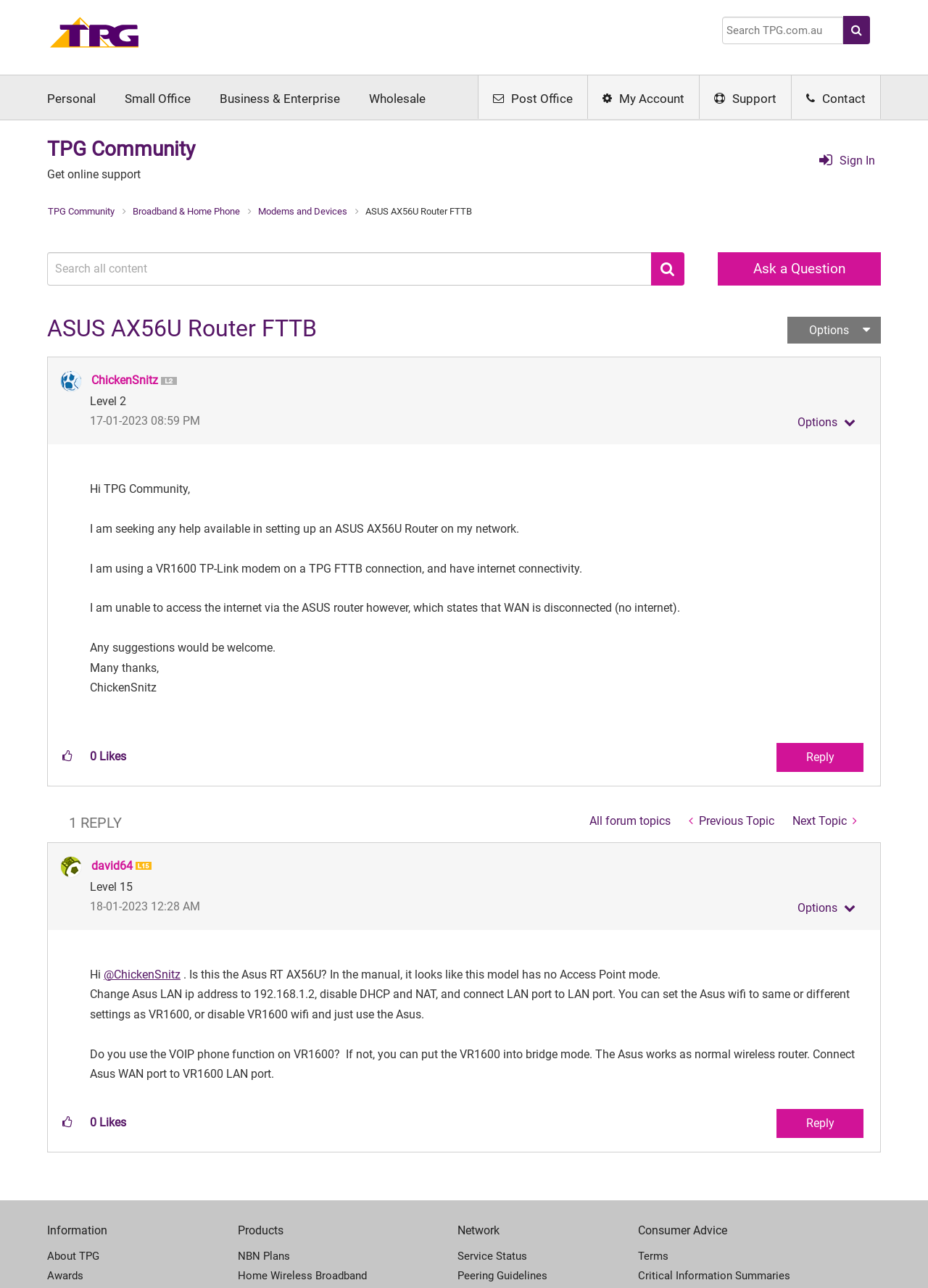Please locate the bounding box coordinates of the element that should be clicked to achieve the given instruction: "Ask a question".

[0.774, 0.196, 0.949, 0.222]